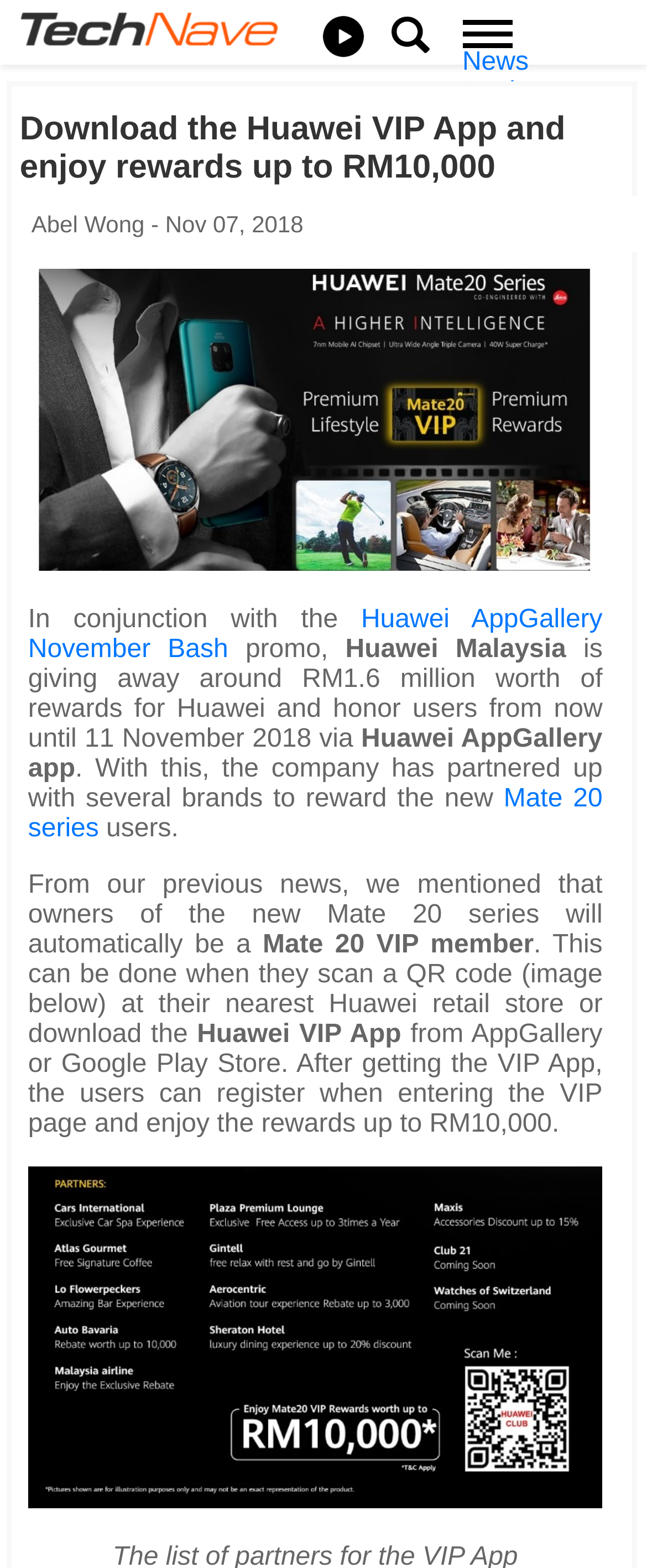Determine the coordinates of the bounding box for the clickable area needed to execute this instruction: "View Mate20 VIP_1 COVER.jpg".

[0.043, 0.171, 0.931, 0.364]